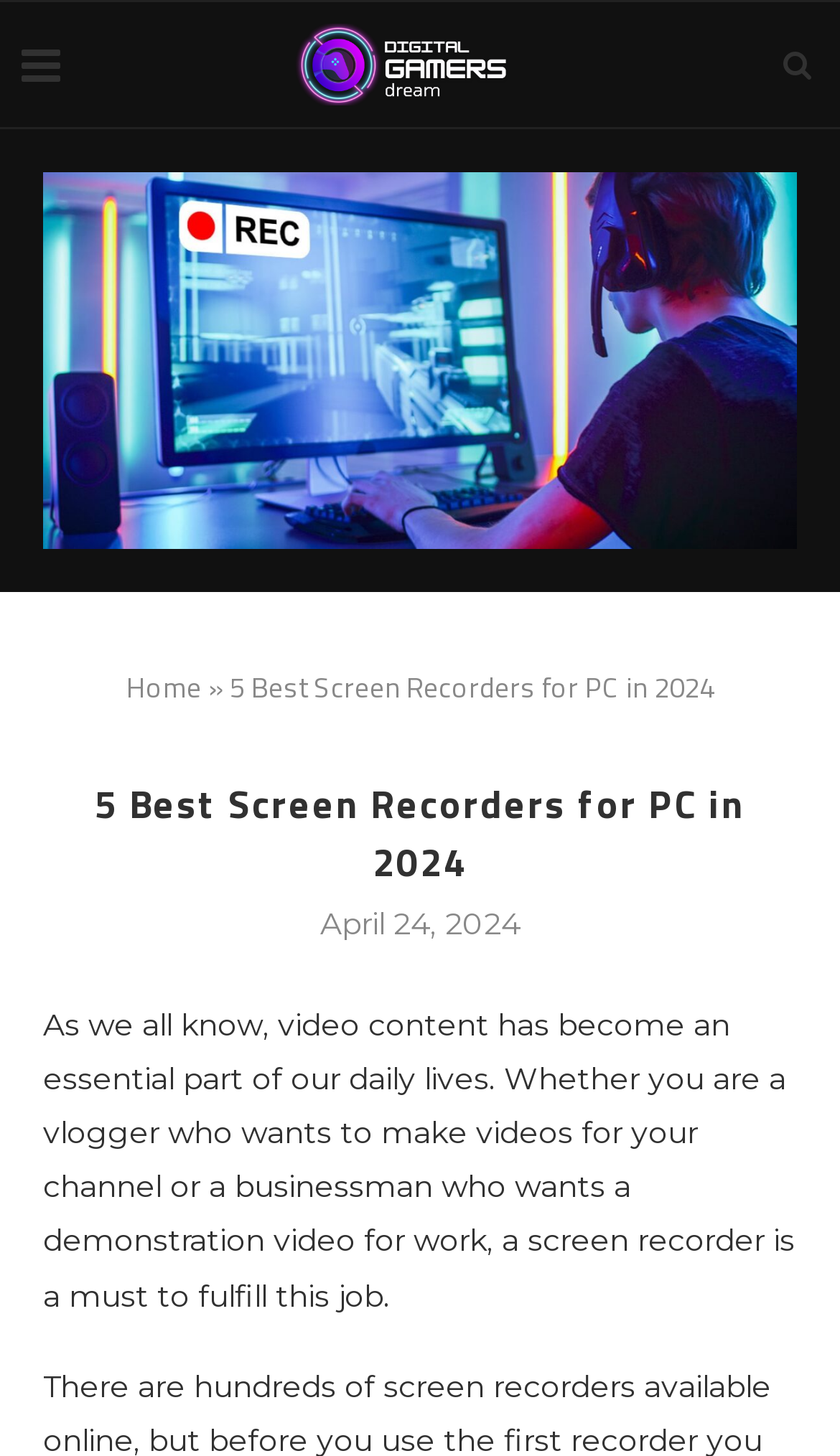Give a detailed account of the webpage's layout and content.

The webpage is about the top 5 best screen recorders for PC in 2024. At the top left of the page, there is a logo image of "Digital Gamers Dream" with a link to the website. Below the logo, there is a large image that takes up most of the width of the page, with the title "Best Screen Recorders for PC" written on it.

On the top right side of the page, there is a navigation menu with a link to the "Home" page, followed by a right arrow symbol and then the title "5 Best Screen Recorders for PC in 2024" in a larger font size. This title is also a heading that spans across the top of the page.

Below the title, there is a timestamp indicating that the article was published on April 24, 2024. Following the timestamp, there is a paragraph of text that explains the importance of screen recorders in today's digital age, mentioning their use cases for vloggers and businessmen.

Overall, the webpage has a simple and clean layout, with a focus on the main topic of screen recorders for PC.